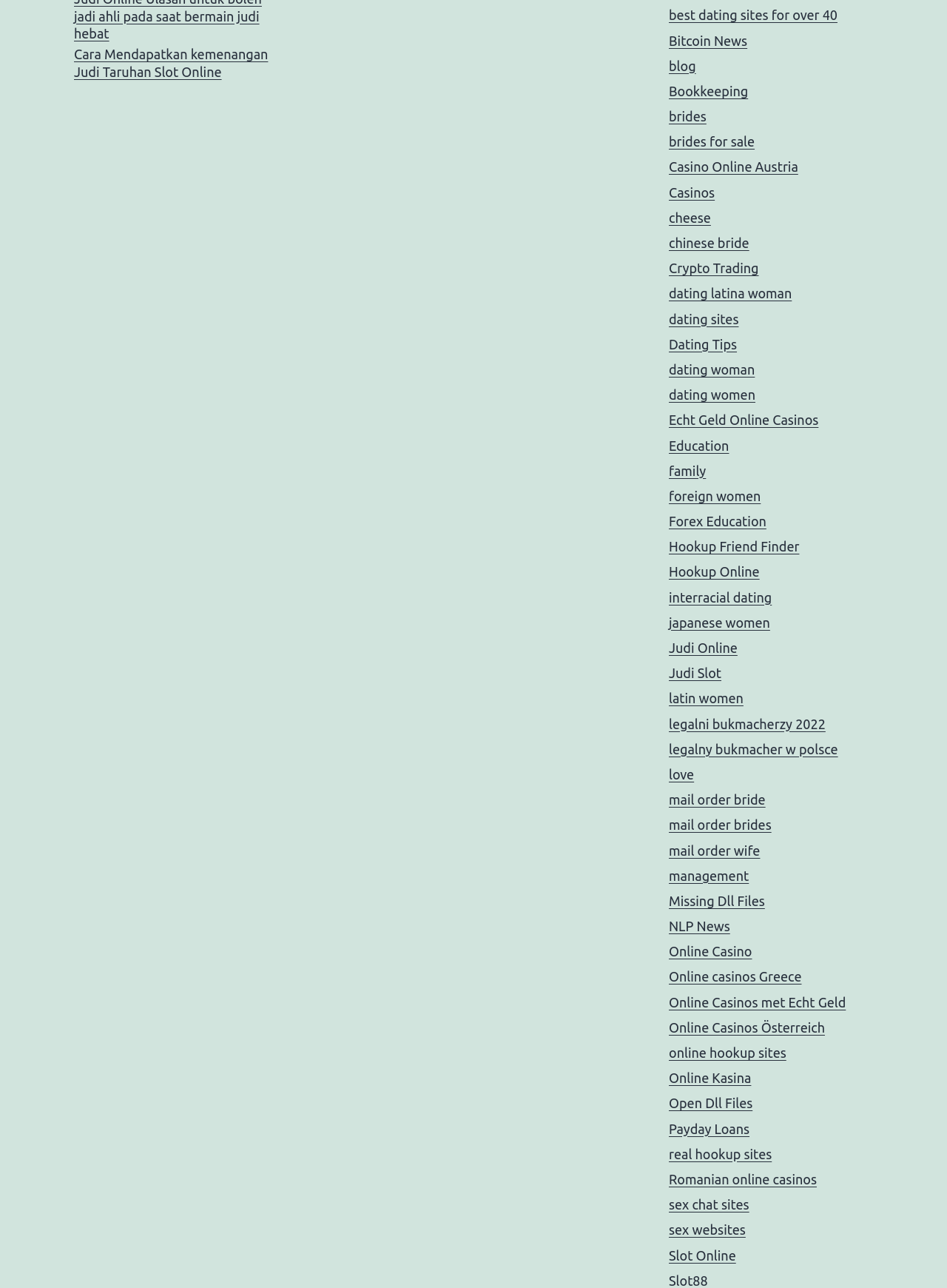Give a short answer to this question using one word or a phrase:
How many links are related to online casinos?

At least 5